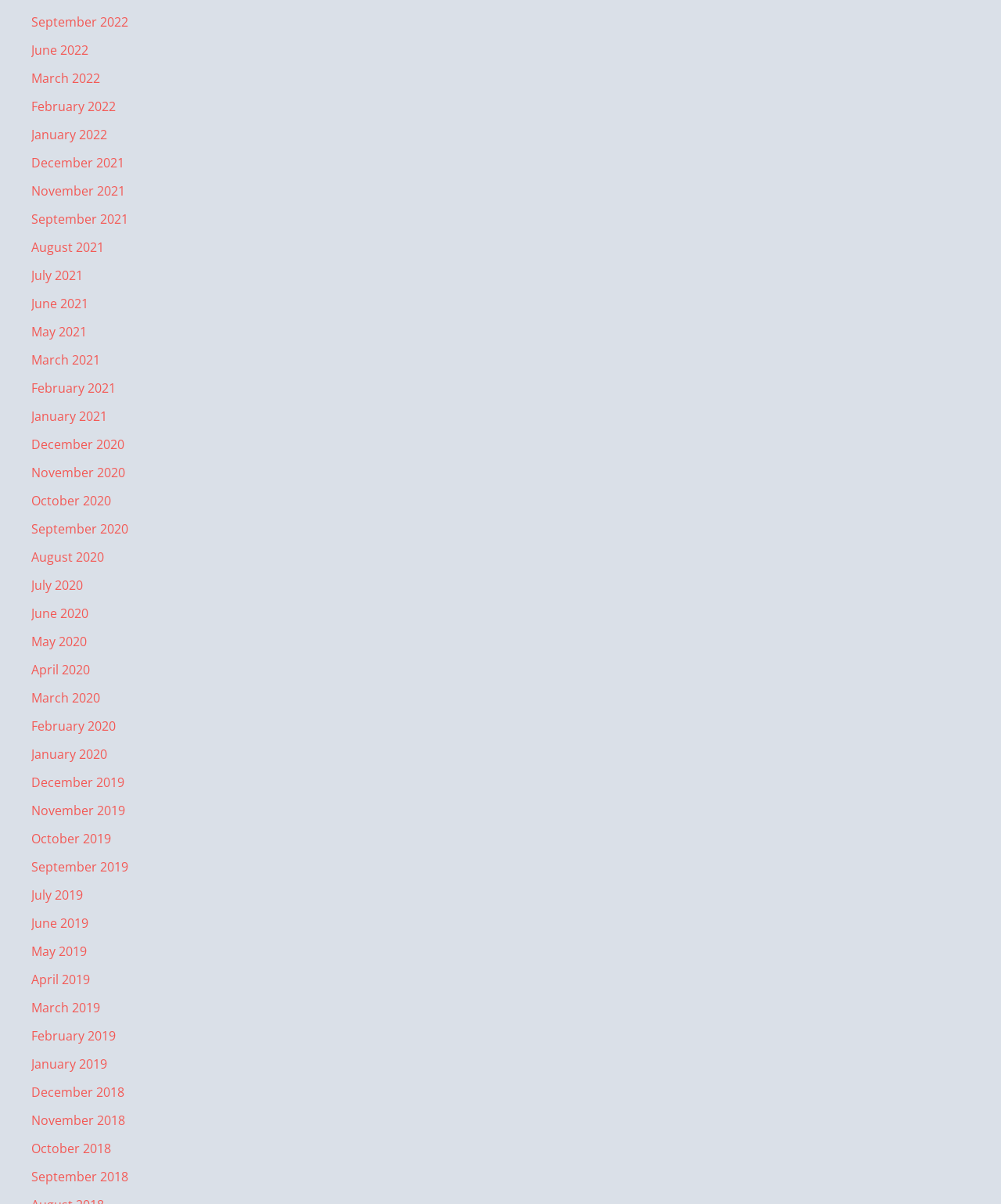Identify the bounding box coordinates of the part that should be clicked to carry out this instruction: "View December 2018".

[0.031, 0.9, 0.124, 0.914]